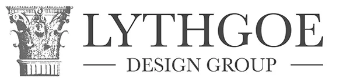Provide a comprehensive description of the image.

The image showcases the logo of the Lythgoe Design Group, featuring elegant typography that reads "LYTHGOE" prominently above the words "DESIGN GROUP." The text is accompanied by a decorative element, likely inspired by classical architecture, which enhances the logo's sophistication and conveys the firm's focus on design excellence. This branding communicates a sense of professionalism and creativity, reflecting the design group's commitment to high-quality architecture and innovative solutions in their projects. The minimalist gray color scheme adds a contemporary touch, ensuring the logo is versatile and easily recognizable across various media.